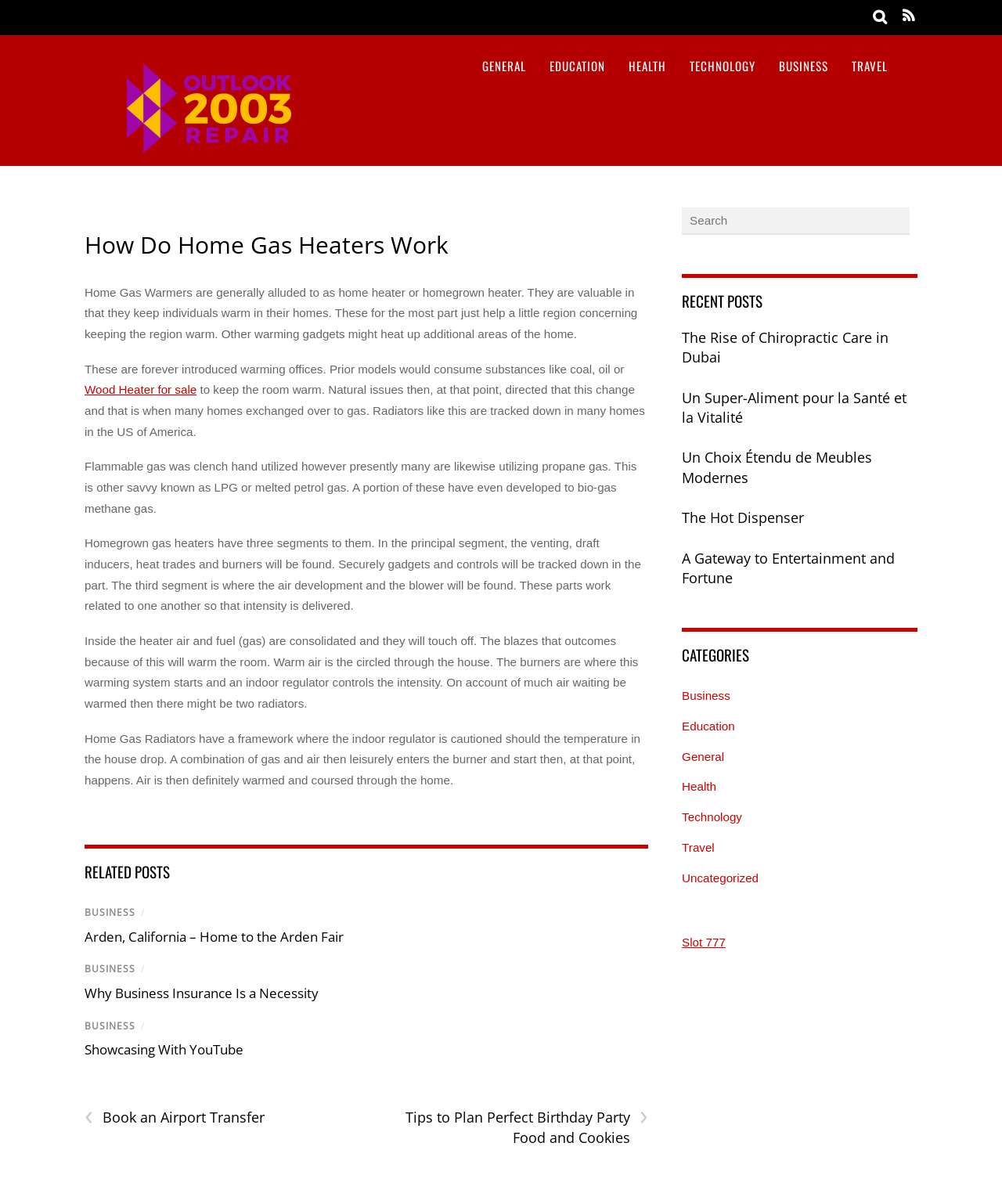Please provide the bounding box coordinates for the element that needs to be clicked to perform the following instruction: "Go to 'BUSINESS' category". The coordinates should be given as four float numbers between 0 and 1, i.e., [left, top, right, bottom].

[0.47, 0.029, 0.537, 0.08]